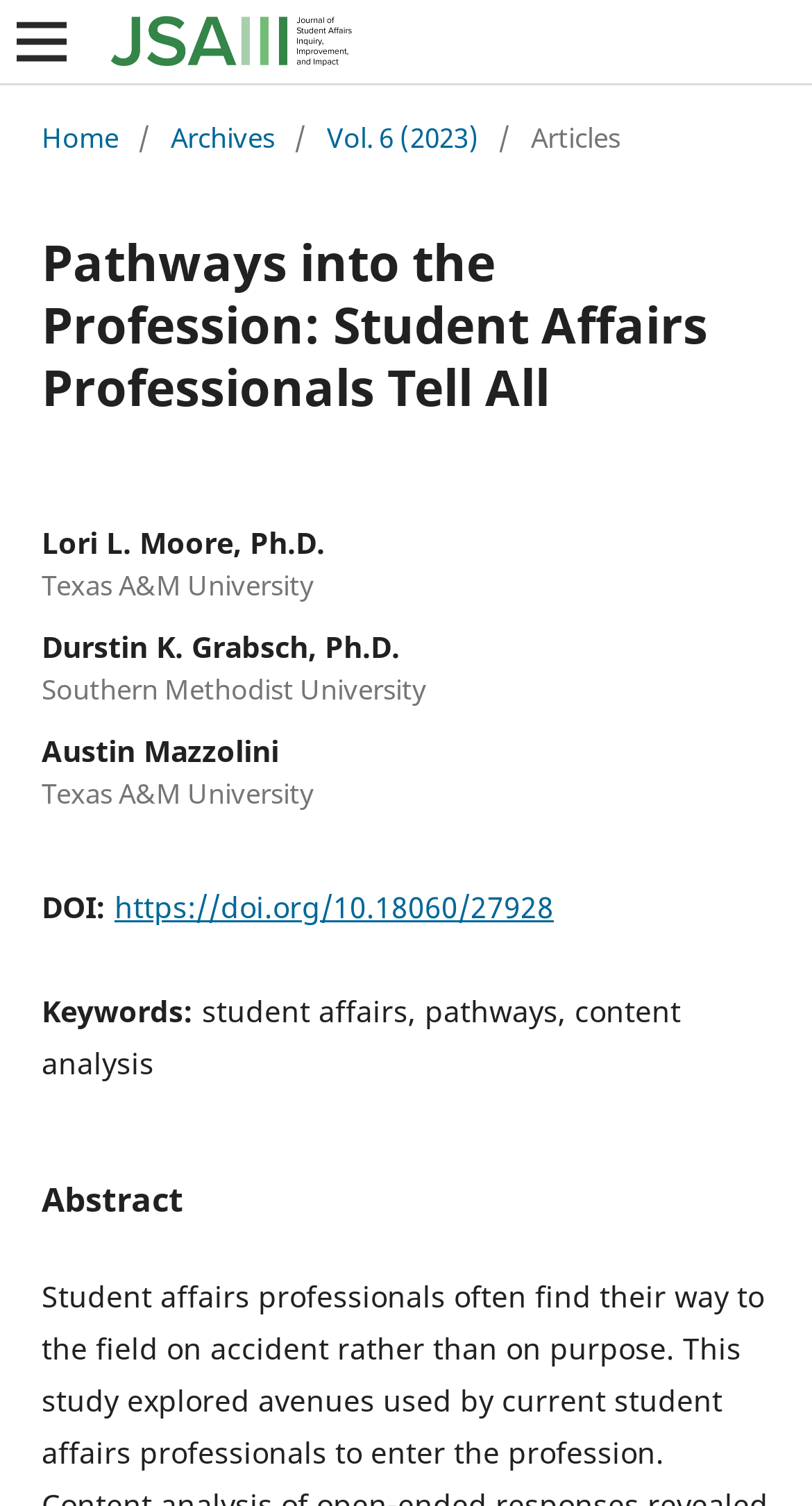Generate a comprehensive description of the webpage.

The webpage is an article titled "Pathways into the Profession: Student Affairs Professionals Tell All" from the Journal of Student Affairs Inquiry, Improvement, and Impact. At the top left corner, there is an "Open Menu" button. Next to it, on the top left, is the journal's logo, which is an image. 

Below the logo, there is a navigation menu that starts with "You are here:" and includes links to "Home", "Archives", "Vol. 6 (2023)", and "Articles". The article title "Pathways into the Profession: Student Affairs Professionals Tell All" is a heading that spans almost the entire width of the page, located below the navigation menu.

The article has four authors listed, with their names, titles, and affiliations: Lori L. Moore, Ph.D. from Texas A&M University, Durstin K. Grabsch, Ph.D. from Southern Methodist University, Austin Mazzolini from Texas A&M University. 

Below the authors' information, there is a section with a heading "DOI:" followed by a link to the DOI. Next to it, there is a section with a heading "Keywords:" followed by the keywords "student affairs, pathways, content analysis". 

Finally, there is an "Abstract" section at the bottom of the page, which likely summarizes the content of the article.